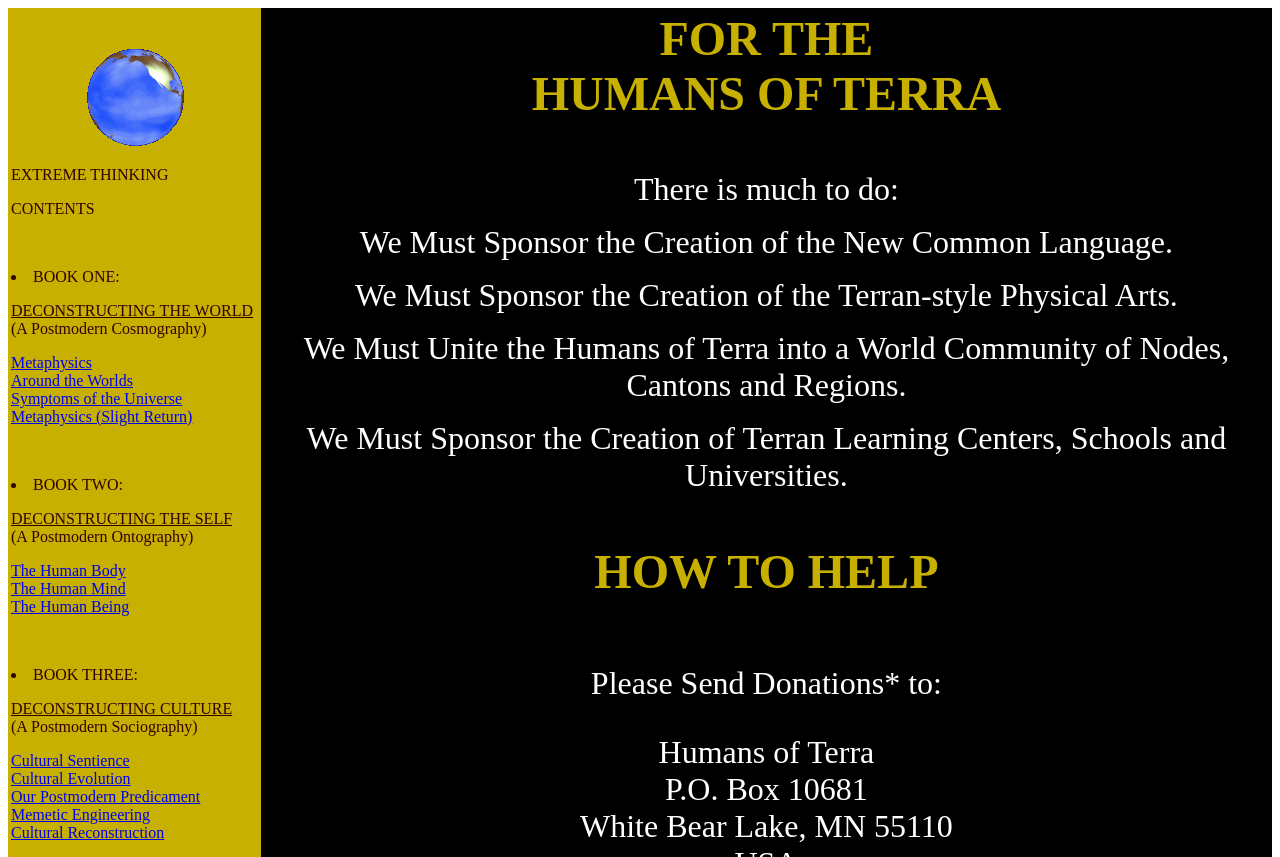Look at the image and write a detailed answer to the question: 
How many links are there in Book Two?

I counted the number of link elements under the 'BOOK TWO:' section. I saw that there are three link elements: 'The Human Body', 'The Human Mind', and 'The Human Being'. Therefore, I concluded that there are three links in Book Two.